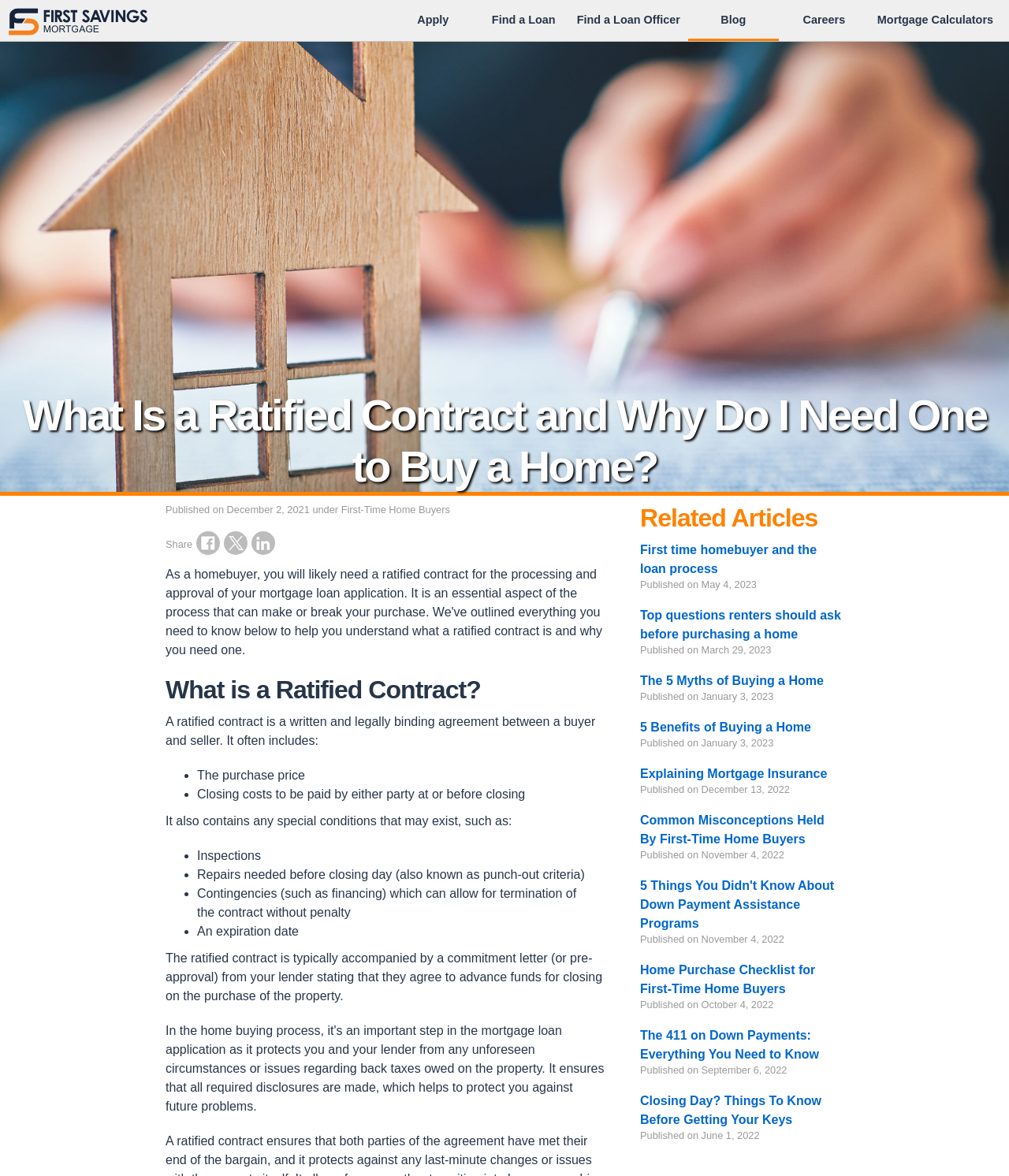How many related articles are listed?
Please interpret the details in the image and answer the question thoroughly.

By counting the number of links under the 'Related Articles' heading, I found that there are 12 related articles listed on the webpage.